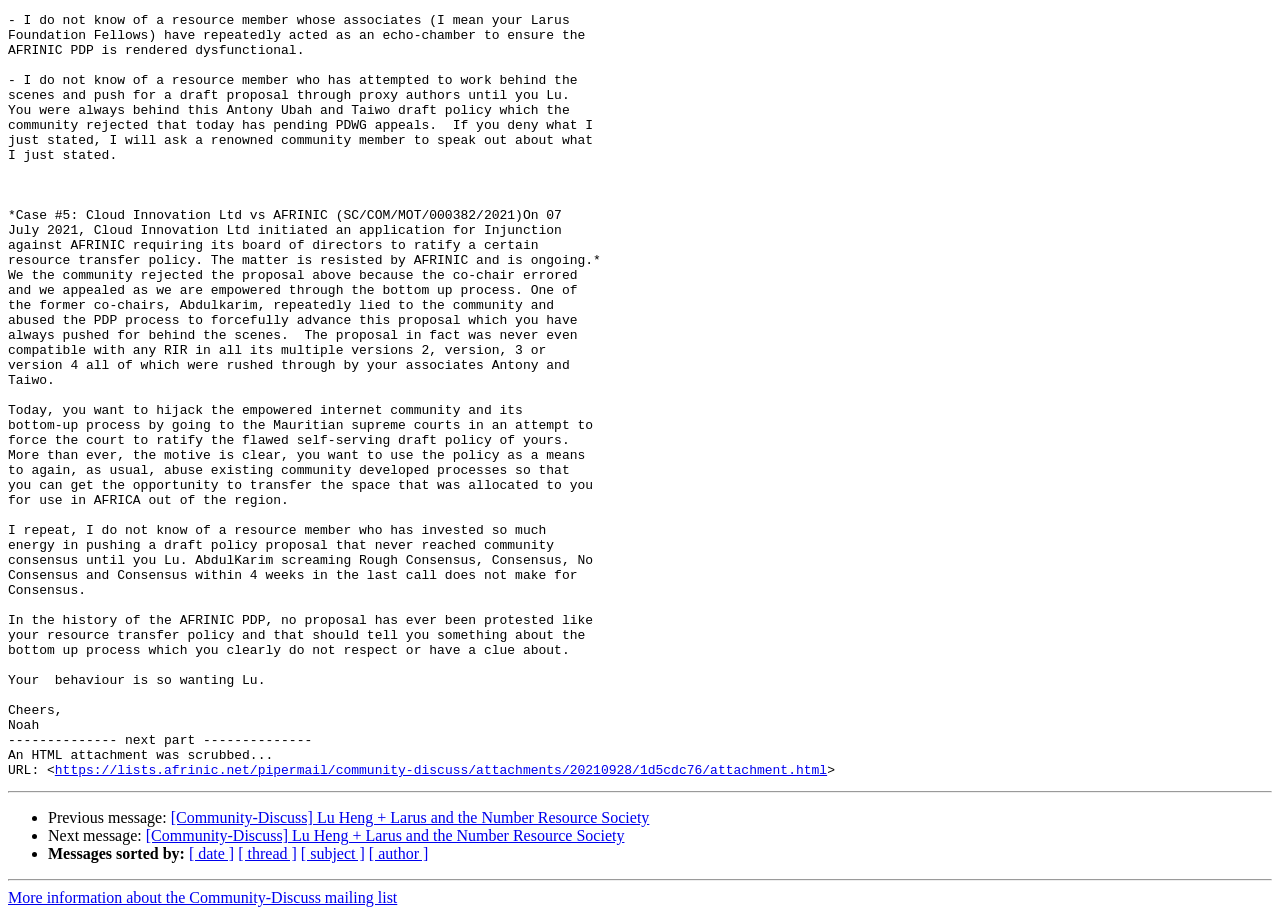Using the description "[ author ]", predict the bounding box of the relevant HTML element.

[0.288, 0.924, 0.335, 0.943]